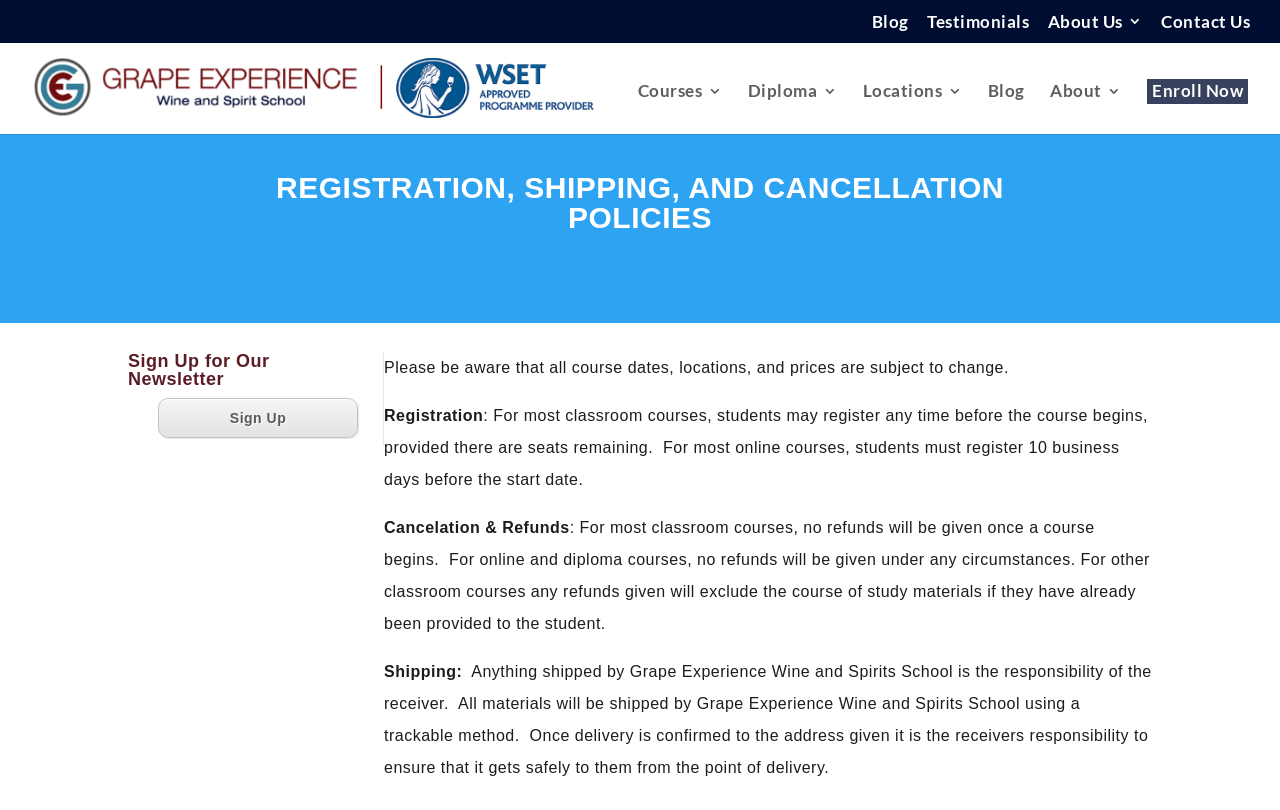From the element description: "alt="Grape Experience"", extract the bounding box coordinates of the UI element. The coordinates should be expressed as four float numbers between 0 and 1, in the order [left, top, right, bottom].

[0.026, 0.094, 0.469, 0.117]